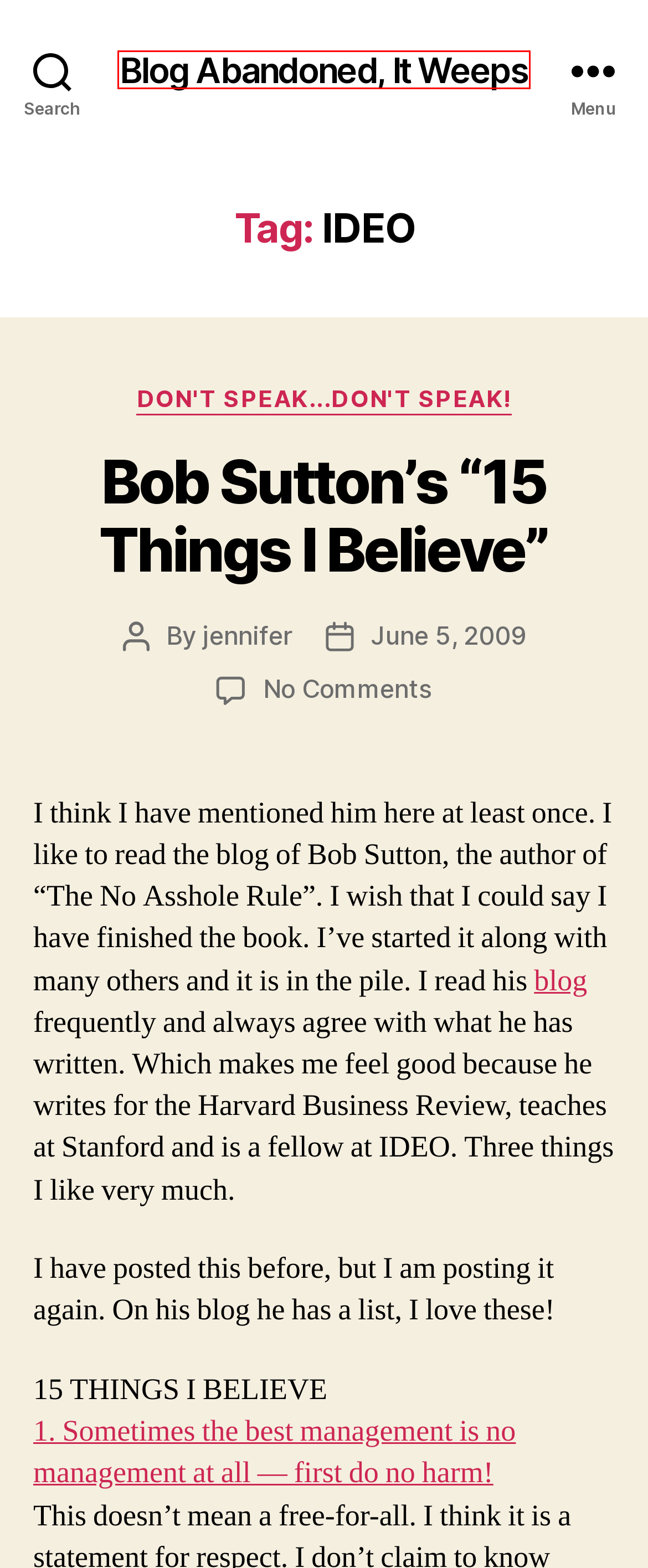You’re provided with a screenshot of a webpage that has a red bounding box around an element. Choose the best matching webpage description for the new page after clicking the element in the red box. The options are:
A. Bob Sutton’s “15 Things I Believe” – Blog Abandoned, It Weeps
B. Blog Abandoned, It Weeps – I try, but I have no discipline
C. Listen.  Can you? – Blog Abandoned, It Weeps
D. jennifer – Blog Abandoned, It Weeps
E. October 2012 – Blog Abandoned, It Weeps
F. TED – Blog Abandoned, It Weeps
G. November 2011 – Blog Abandoned, It Weeps
H. April 2009 – Blog Abandoned, It Weeps

B